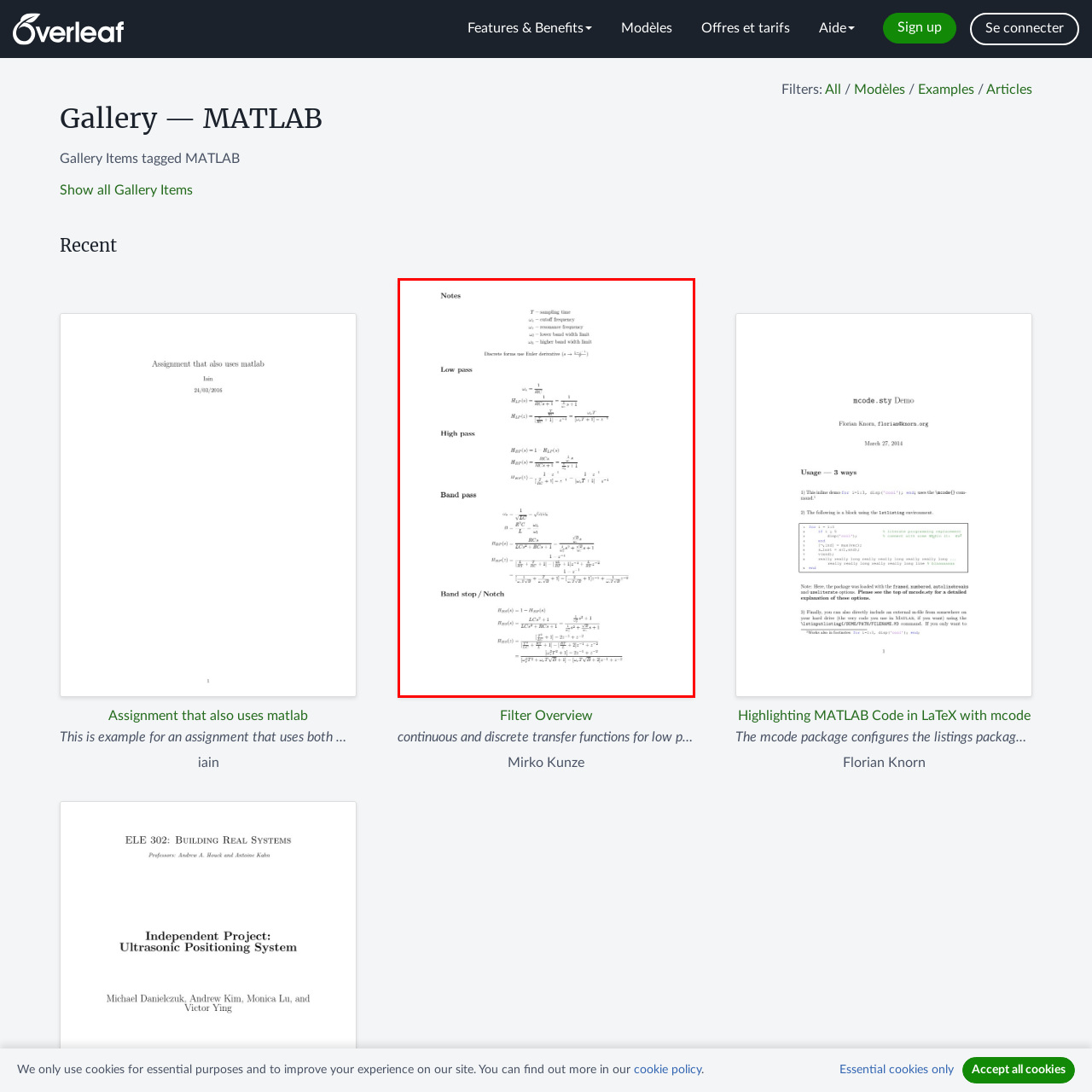Observe the image within the red outline and respond to the ensuing question with a detailed explanation based on the visual aspects of the image: 
What is the likely intention of the image's layout?

The image's layout is systematic and organized, featuring clarifications on terms and definitions, which suggests that it is intended for educational purposes. The image likely aims to summarize important mathematical foundations necessary for designing and analyzing filters, making it a useful resource for students or individuals learning about signal processing in MATLAB.